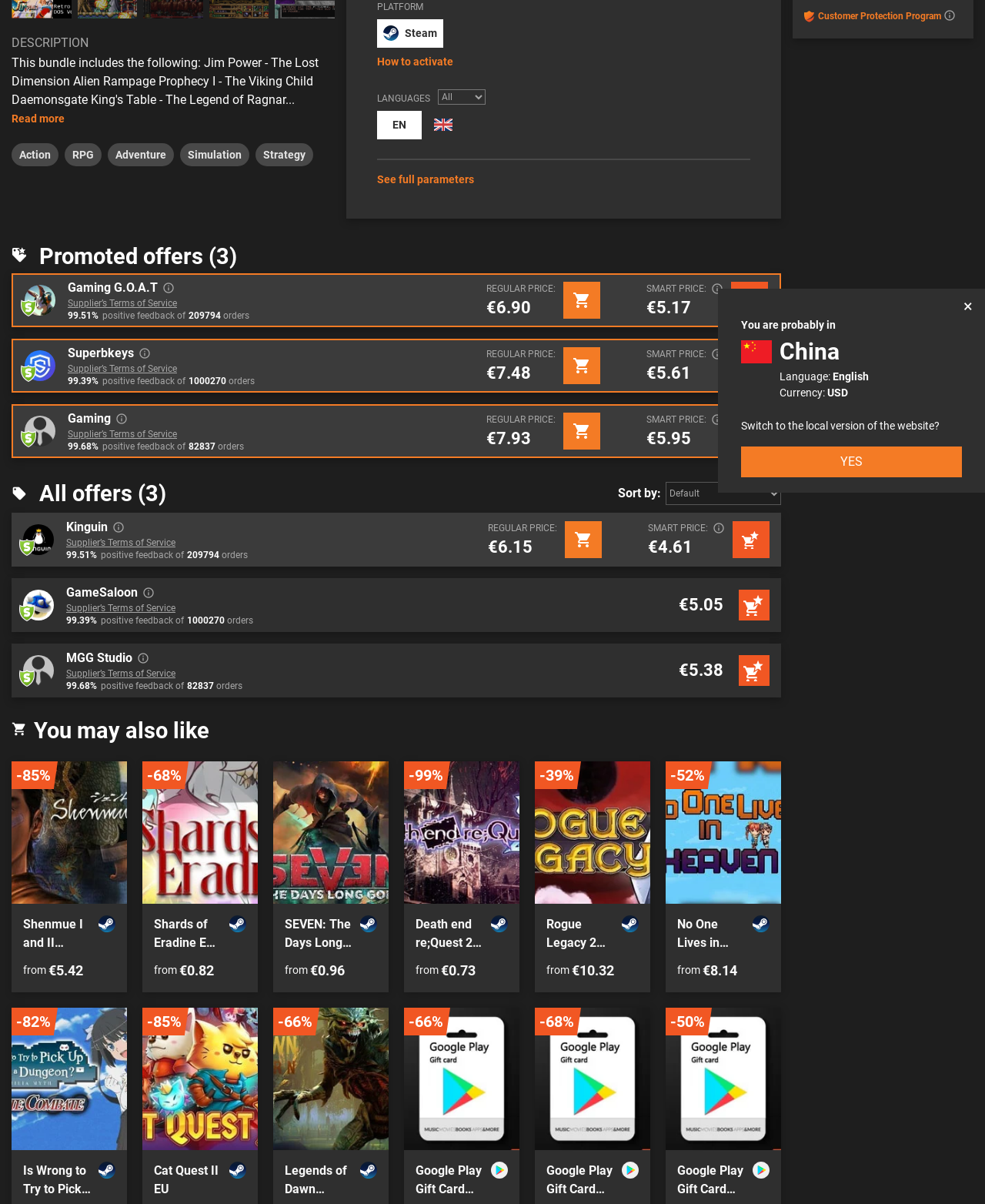Given the description of a UI element: "Gaming G.O.A.T", identify the bounding box coordinates of the matching element in the webpage screenshot.

[0.069, 0.231, 0.16, 0.247]